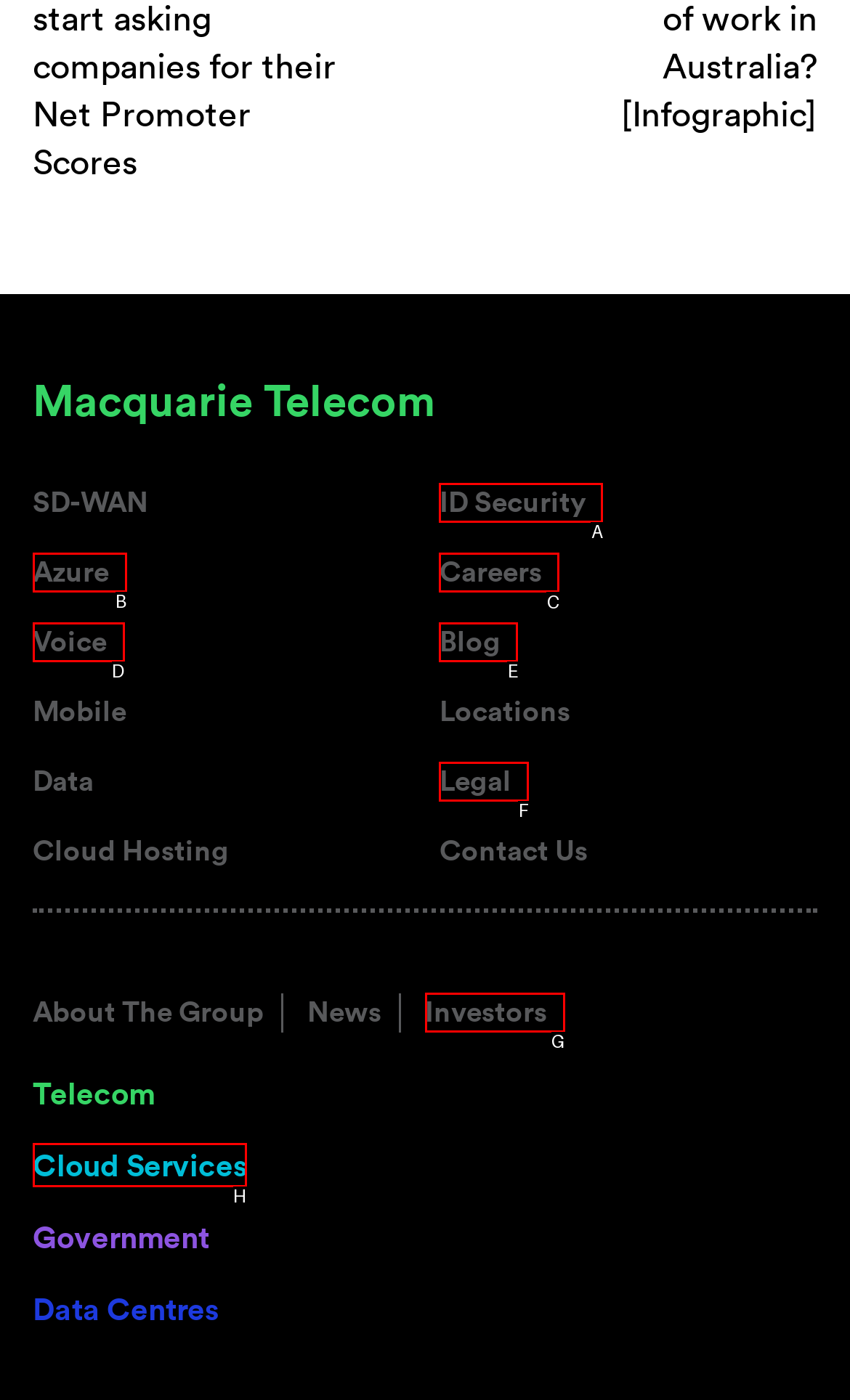Choose the HTML element to click for this instruction: Visit the Careers page Answer with the letter of the correct choice from the given options.

C